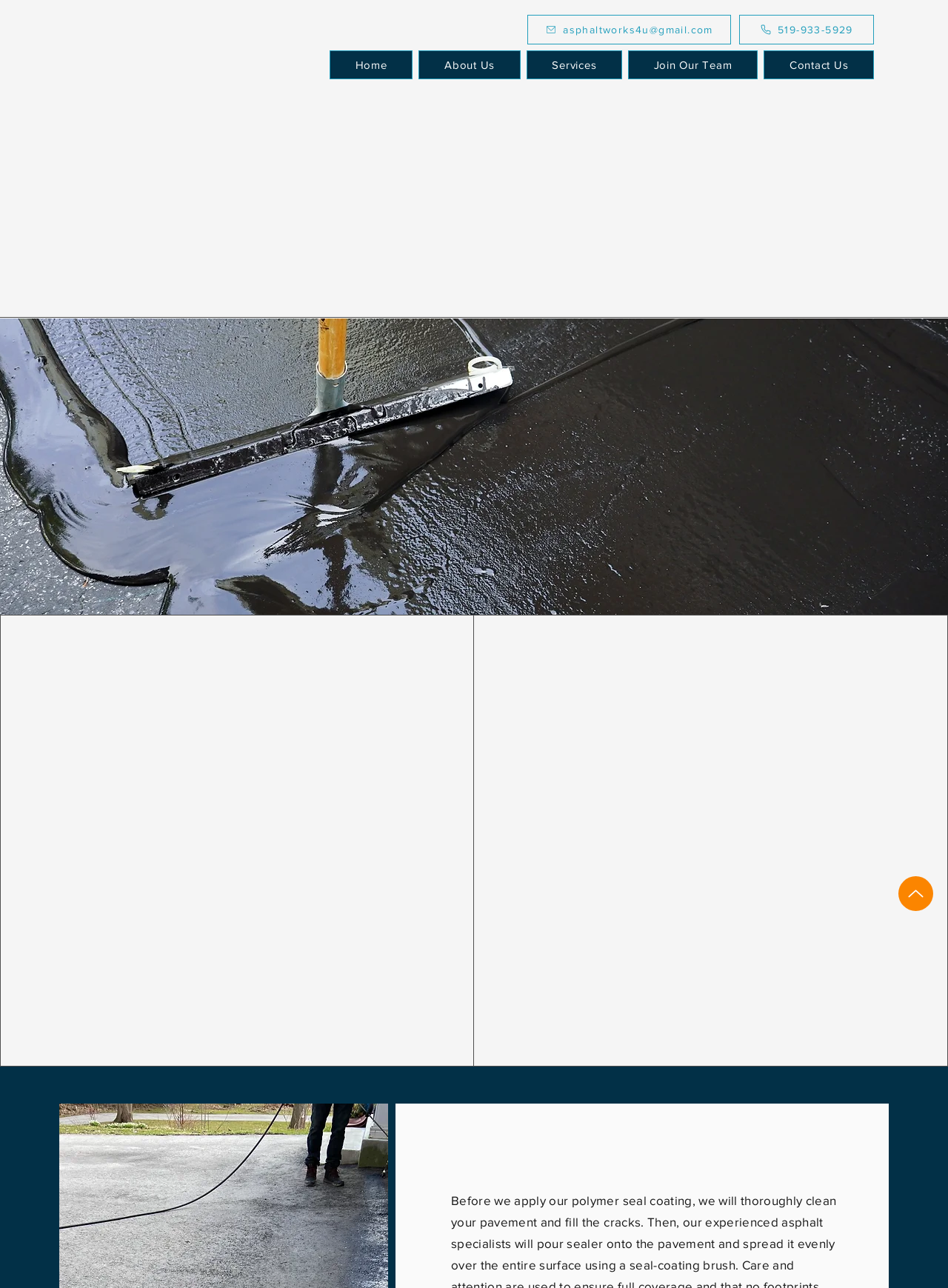How can I contact the company?
Based on the image, give a concise answer in the form of a single word or short phrase.

Call or email